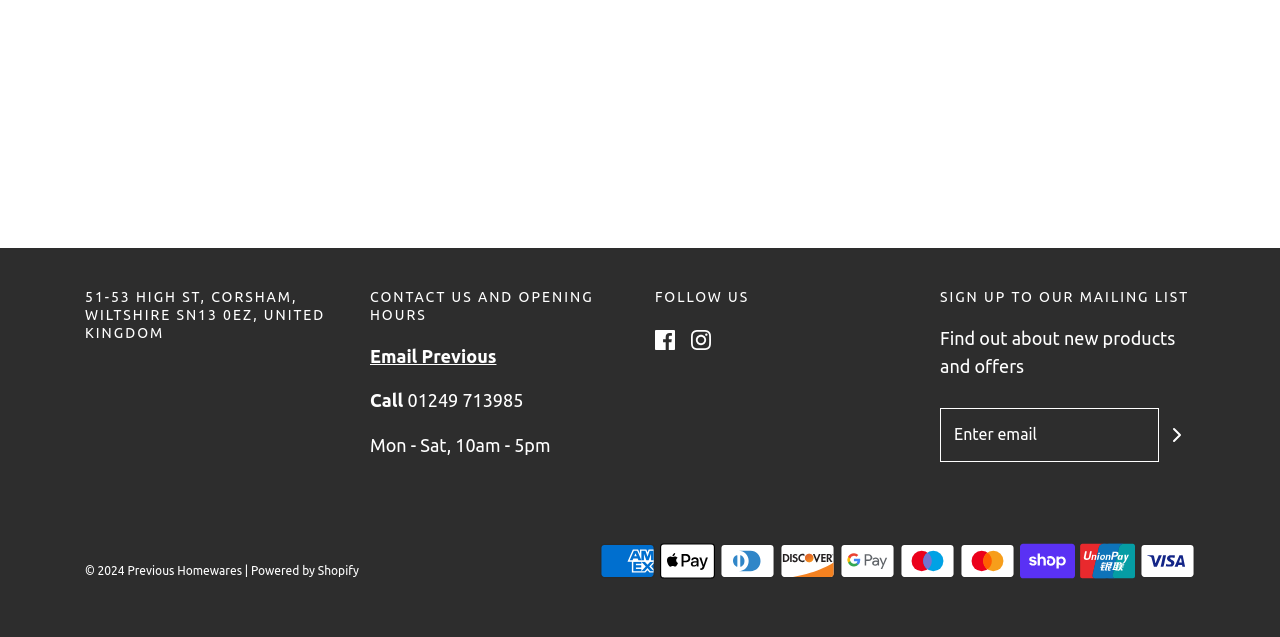Bounding box coordinates are specified in the format (top-left x, top-left y, bottom-right x, bottom-right y). All values are floating point numbers bounded between 0 and 1. Please provide the bounding box coordinate of the region this sentence describes: name="commit"

[0.905, 0.662, 0.934, 0.703]